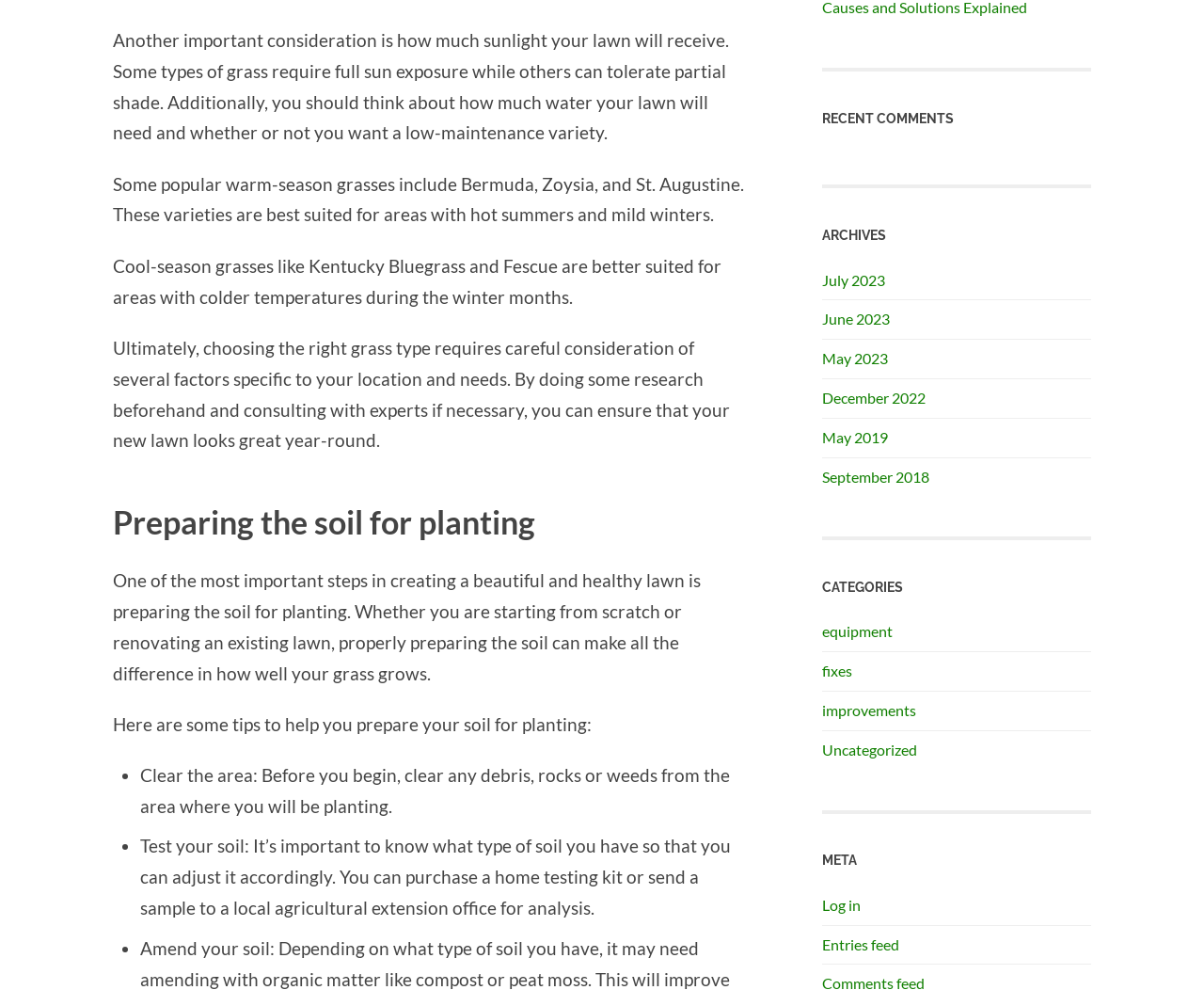Provide your answer in one word or a succinct phrase for the question: 
What are the categories listed on the webpage?

equipment, fixes, improvements, Uncategorized